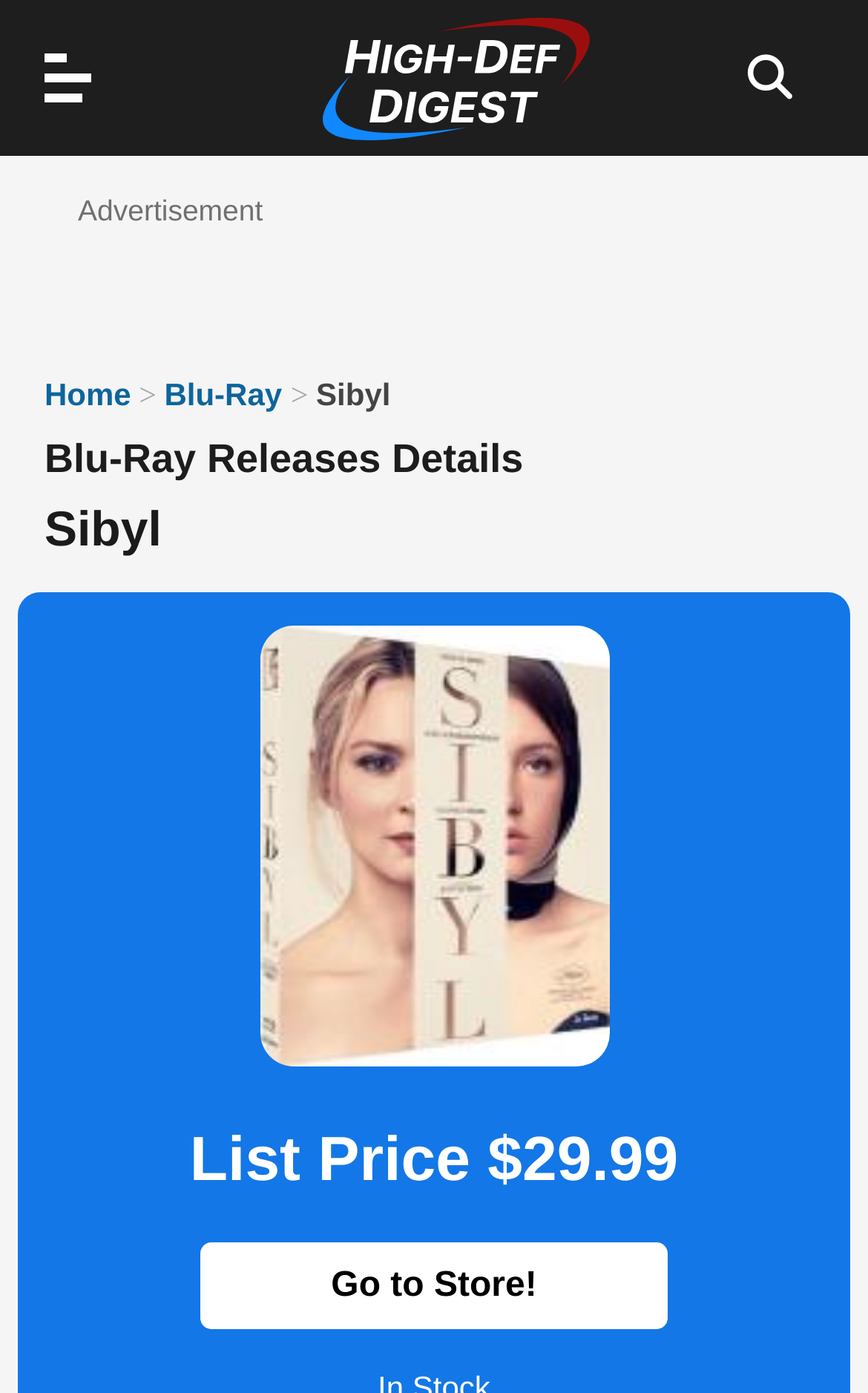Please identify the bounding box coordinates of the element's region that I should click in order to complete the following instruction: "Click on the Home link". The bounding box coordinates consist of four float numbers between 0 and 1, i.e., [left, top, right, bottom].

[0.051, 0.27, 0.151, 0.296]